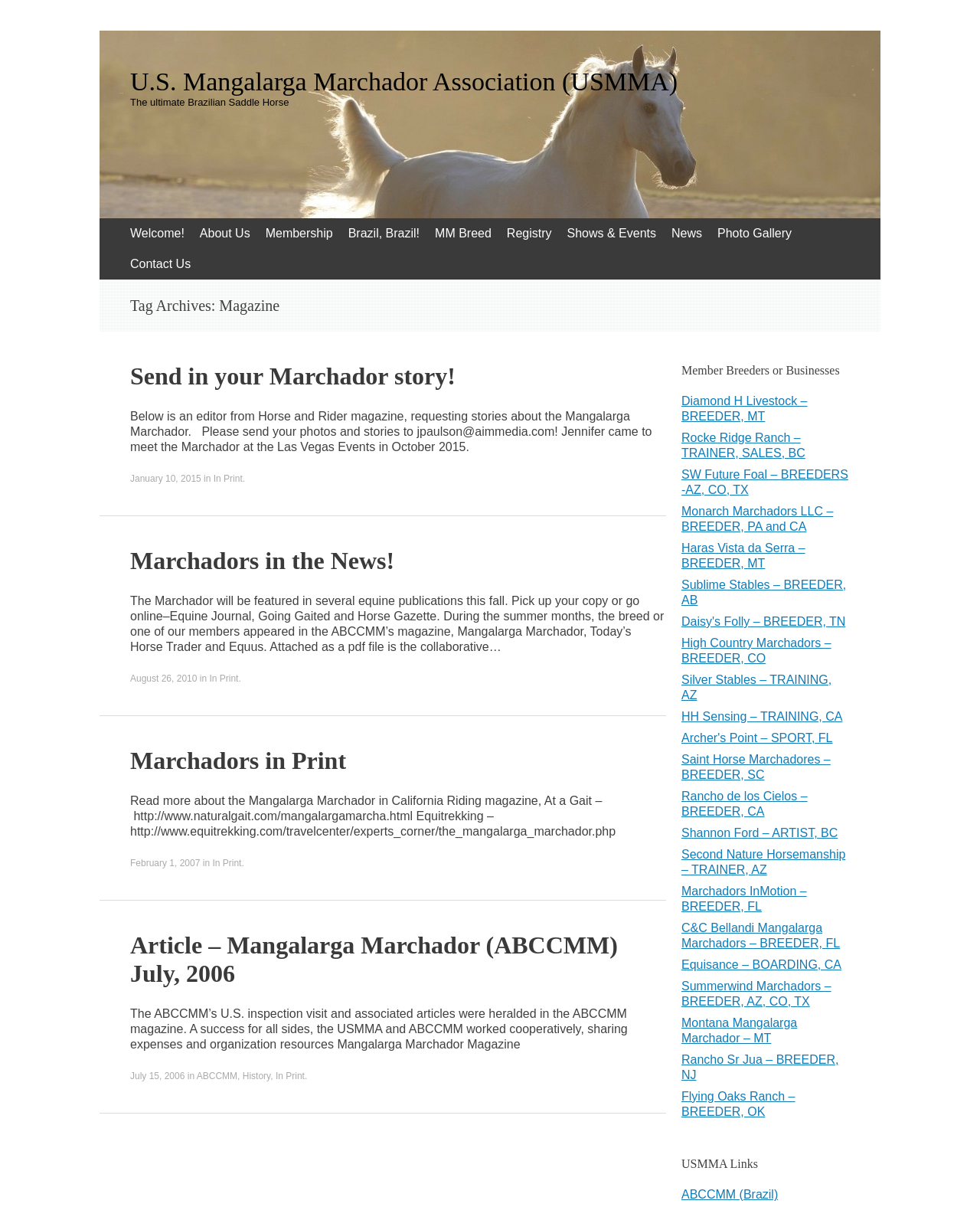Locate the bounding box of the UI element with the following description: "Registry".

[0.509, 0.181, 0.571, 0.206]